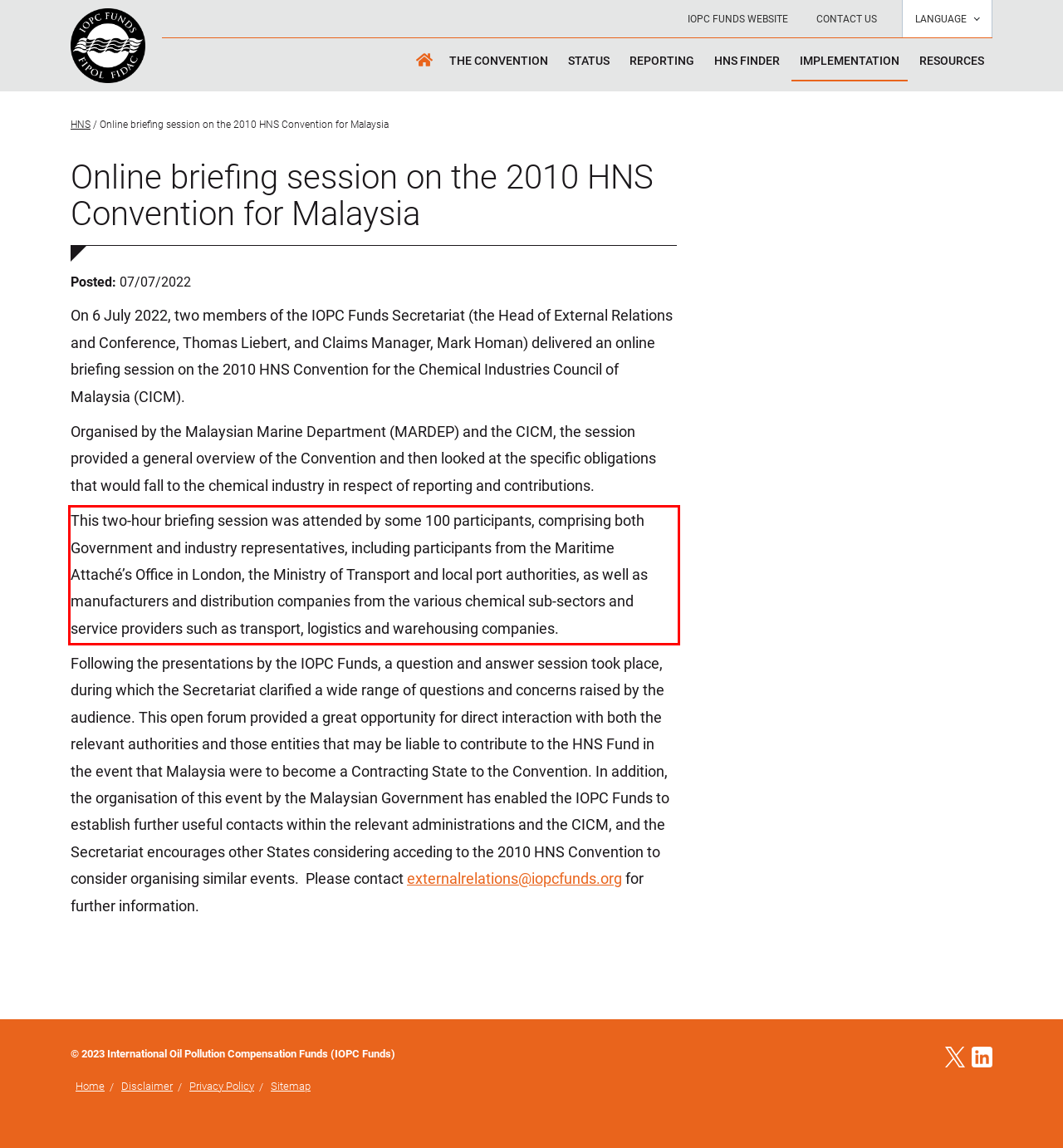Please examine the screenshot of the webpage and read the text present within the red rectangle bounding box.

This two-hour briefing session was attended by some 100 participants, comprising both Government and industry representatives, including participants from the Maritime Attaché’s Office in London, the Ministry of Transport and local port authorities, as well as manufacturers and distribution companies from the various chemical sub-sectors and service providers such as transport, logistics and warehousing companies.